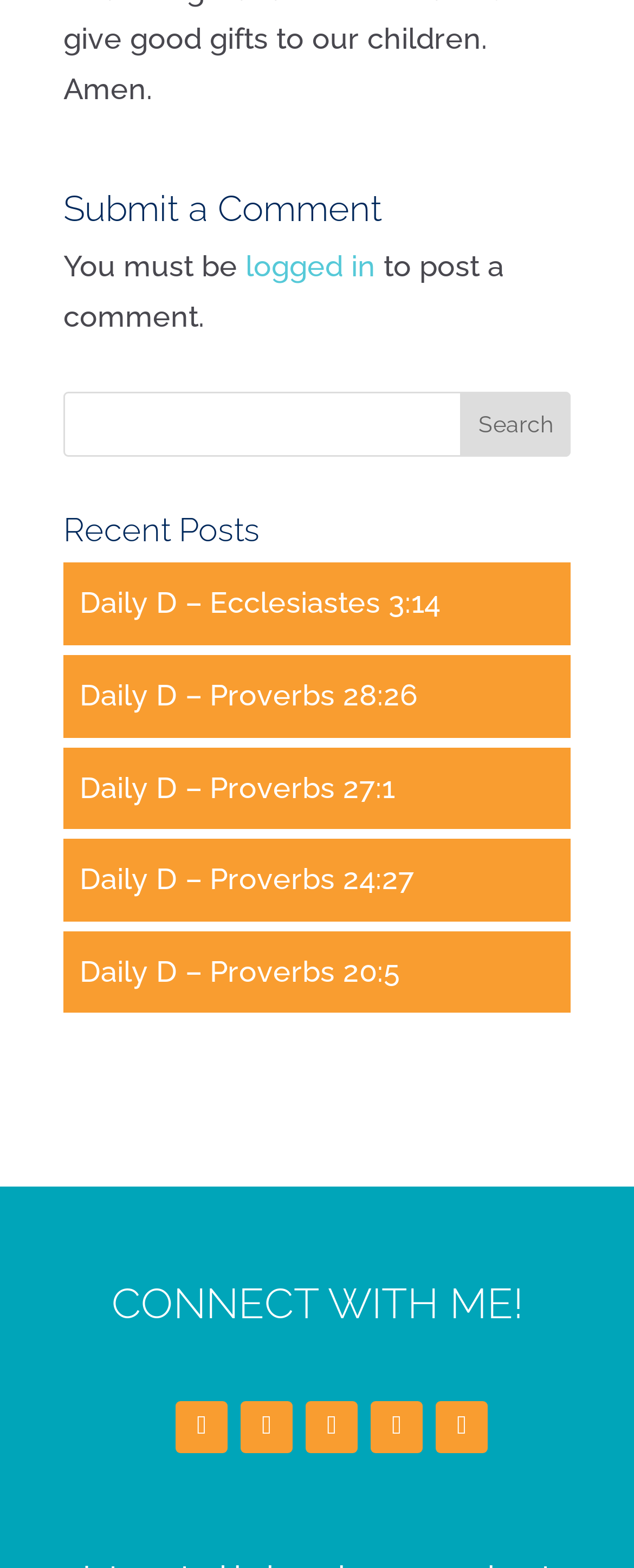Determine the bounding box coordinates of the clickable region to execute the instruction: "Search for something". The coordinates should be four float numbers between 0 and 1, denoted as [left, top, right, bottom].

[0.1, 0.249, 0.9, 0.291]